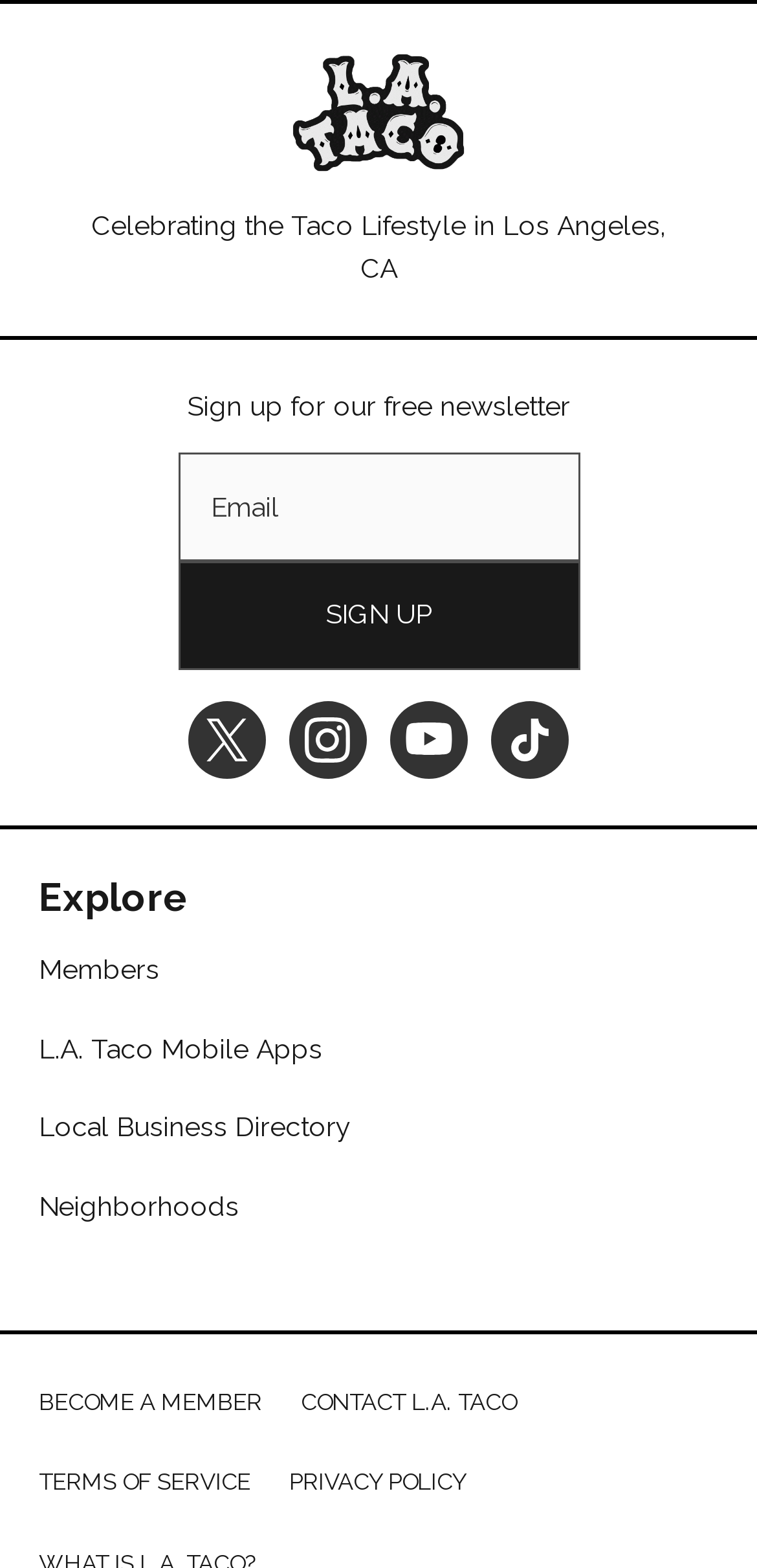Respond with a single word or phrase to the following question:
How many social media platforms are linked on the webpage?

4